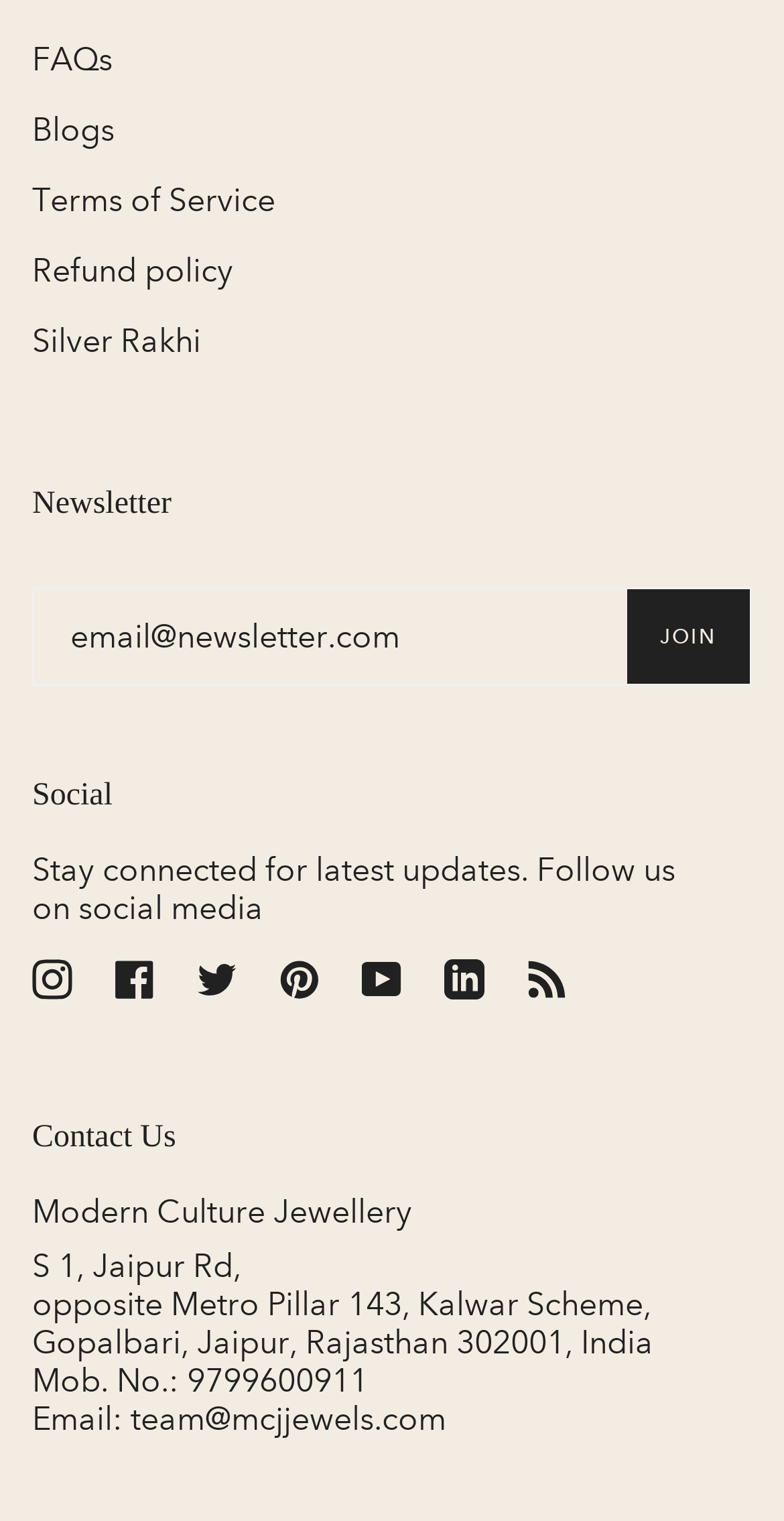Using a single word or phrase, answer the following question: 
How many social media platforms are linked on the webpage?

7